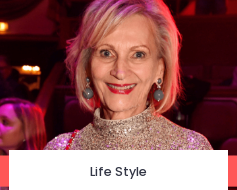Create a detailed narrative of what is happening in the image.

The image features an elegantly dressed woman with a sparkling outfit, exuding confidence and joy as she smiles at the camera. Set against a lively backdrop, possibly from a social event or a gala, her stylish ensemble is complemented by distinctive accessories, including large earrings. Below the image, the caption reads "Life Style," suggesting a theme focused on fashion, personal style, or lifestyle topics. This vibrant scene encapsulates a moment of celebration and glamour, drawing attention to the subject's poised demeanor and striking appearance.